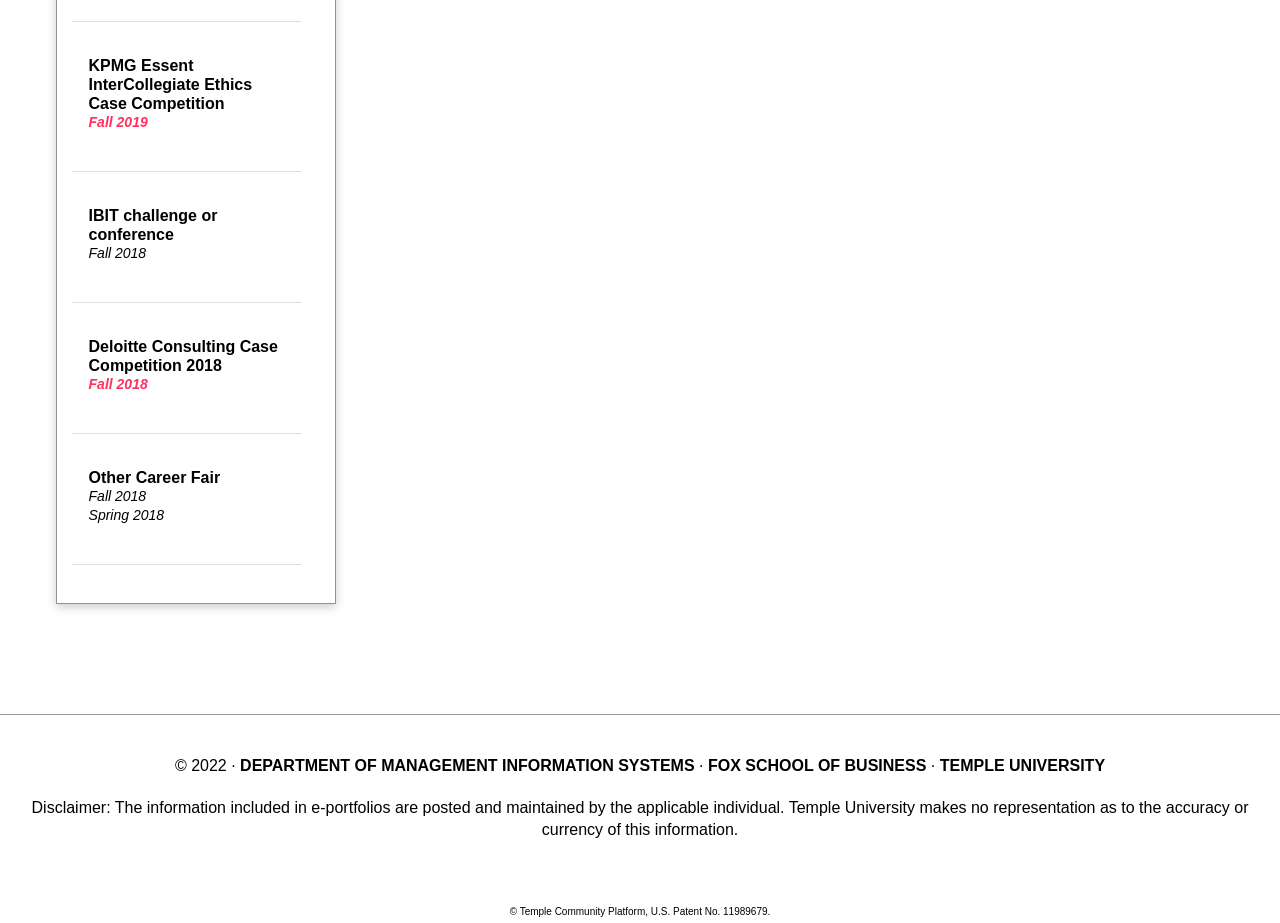What is the name of the department at the bottom of the webpage?
Refer to the image and respond with a one-word or short-phrase answer.

DEPARTMENT OF MANAGEMENT INFORMATION SYSTEMS